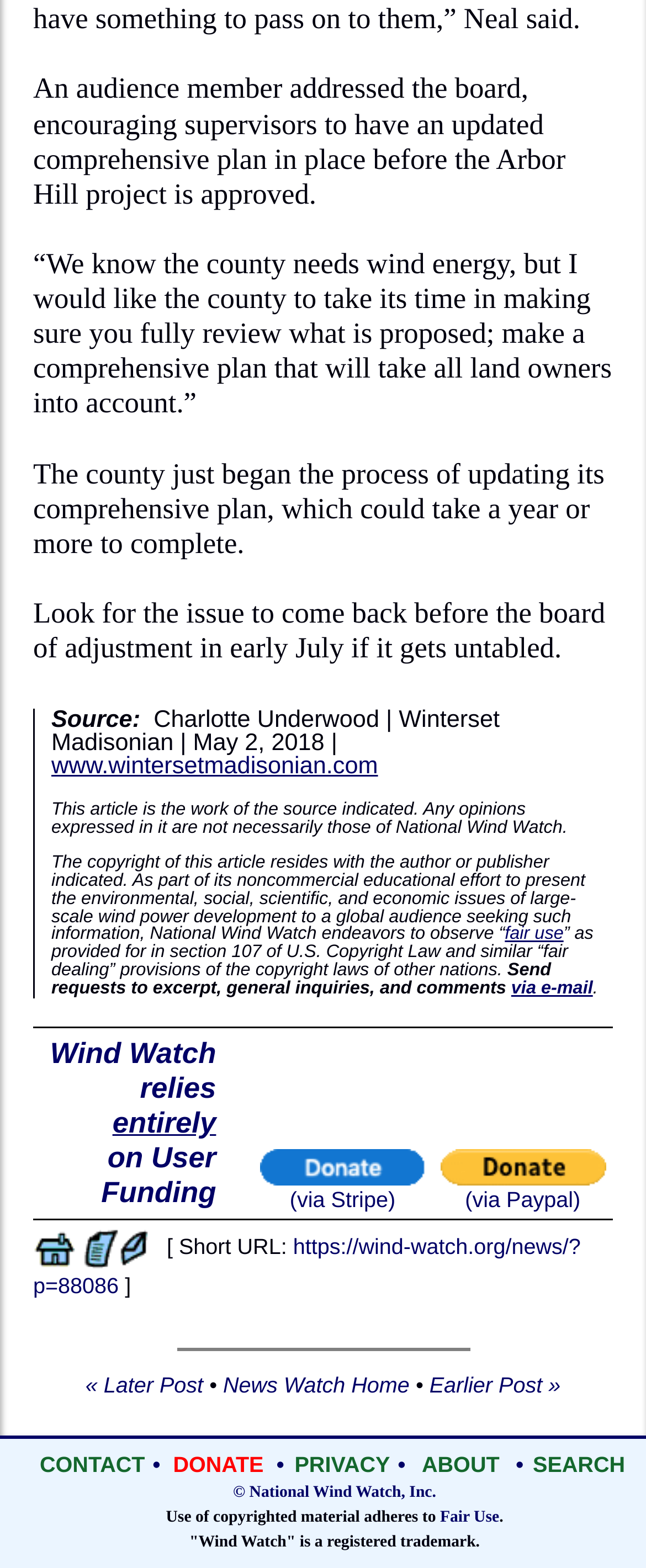Provide a brief response to the question below using a single word or phrase: 
Who is the author of the article?

Charlotte Underwood